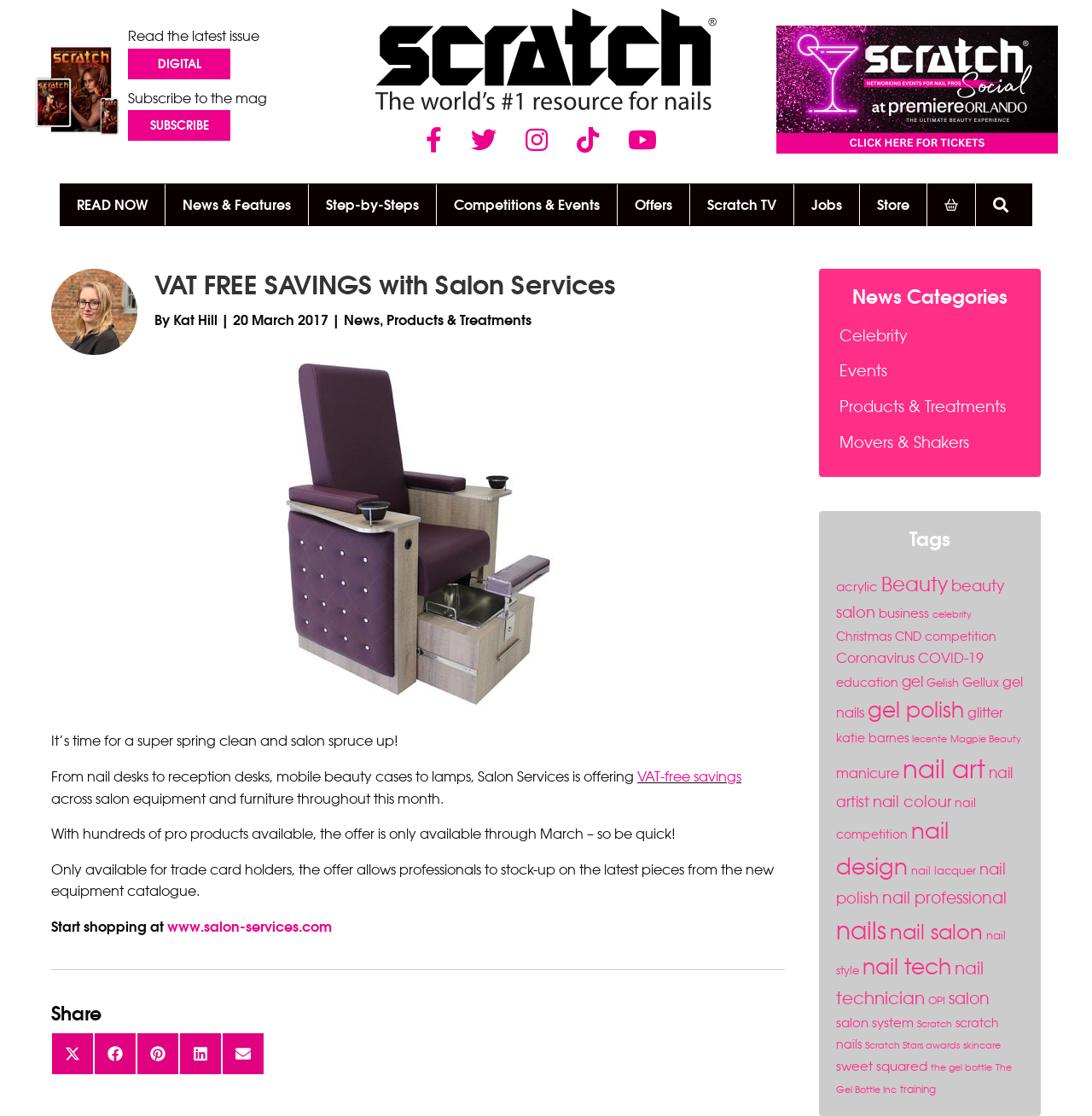Produce an extensive caption that describes everything on the webpage.

This webpage appears to be an article from a beauty and nail care magazine or website. At the top of the page, there is a prominent image with a collage of beauty products, followed by a heading that reads "VAT FREE SAVINGS with Salon Services" and a subheading that describes the offer. Below this, there is a section with links to the latest issue of the magazine, subscription options, and a search bar.

The main content of the article is divided into several sections. The first section describes the VAT-free savings offer from Salon Services, with a brief introduction and a call-to-action to start shopping. This section also includes an image of a beauty product.

The next section is a list of news categories, including celebrity, events, products, and treatments, and movers and shakers. Below this, there is a list of tags, which appears to be a comprehensive list of topics related to beauty and nail care, including acrylic, beauty, business, celebrity, and many others.

Throughout the page, there are several links to other articles, products, and services, including a section at the bottom with social media sharing options. The overall layout of the page is clean and easy to navigate, with clear headings and concise text.